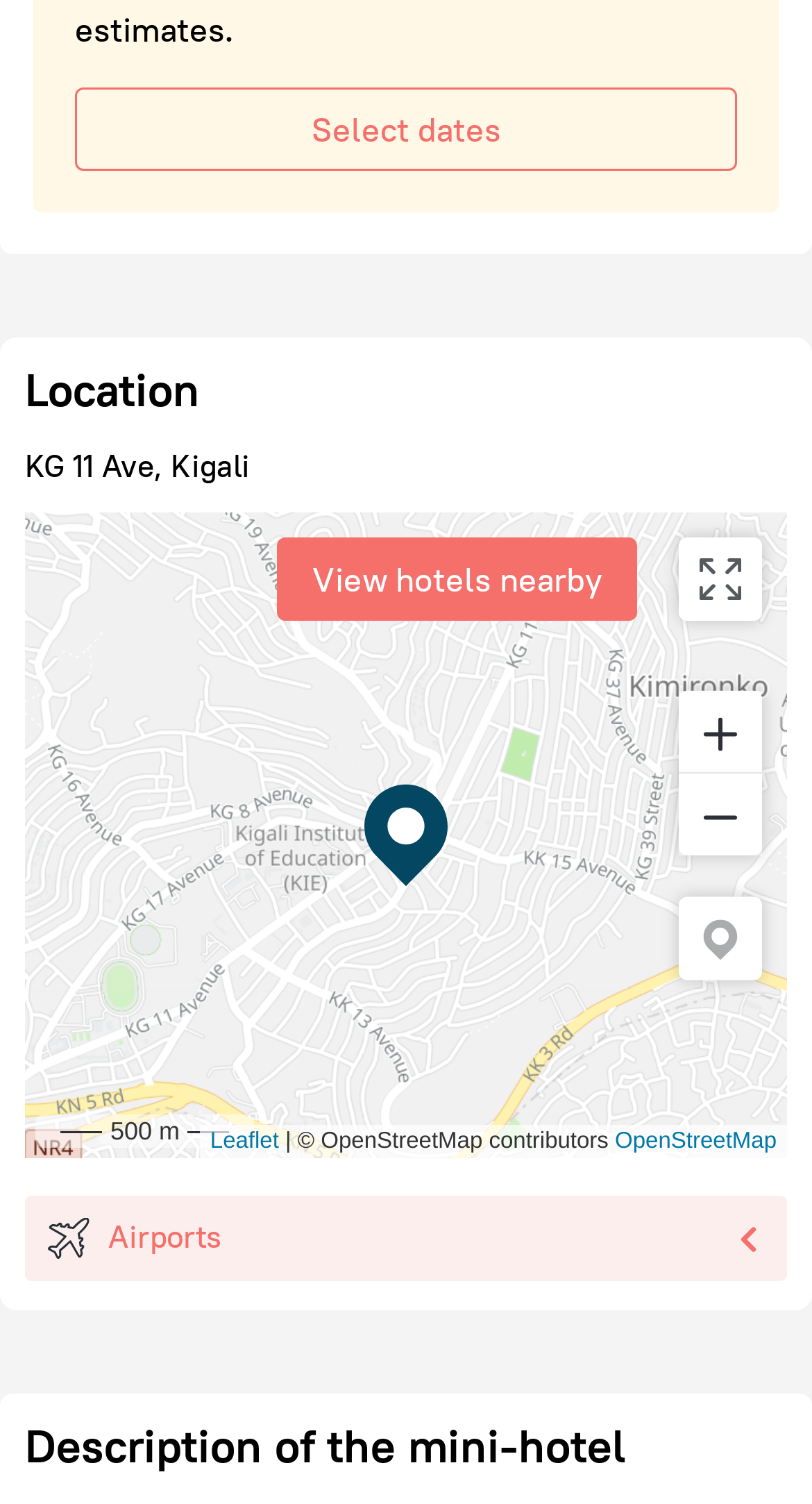Please find the bounding box coordinates of the element that you should click to achieve the following instruction: "View hotels nearby". The coordinates should be presented as four float numbers between 0 and 1: [left, top, right, bottom].

[0.341, 0.358, 0.785, 0.413]